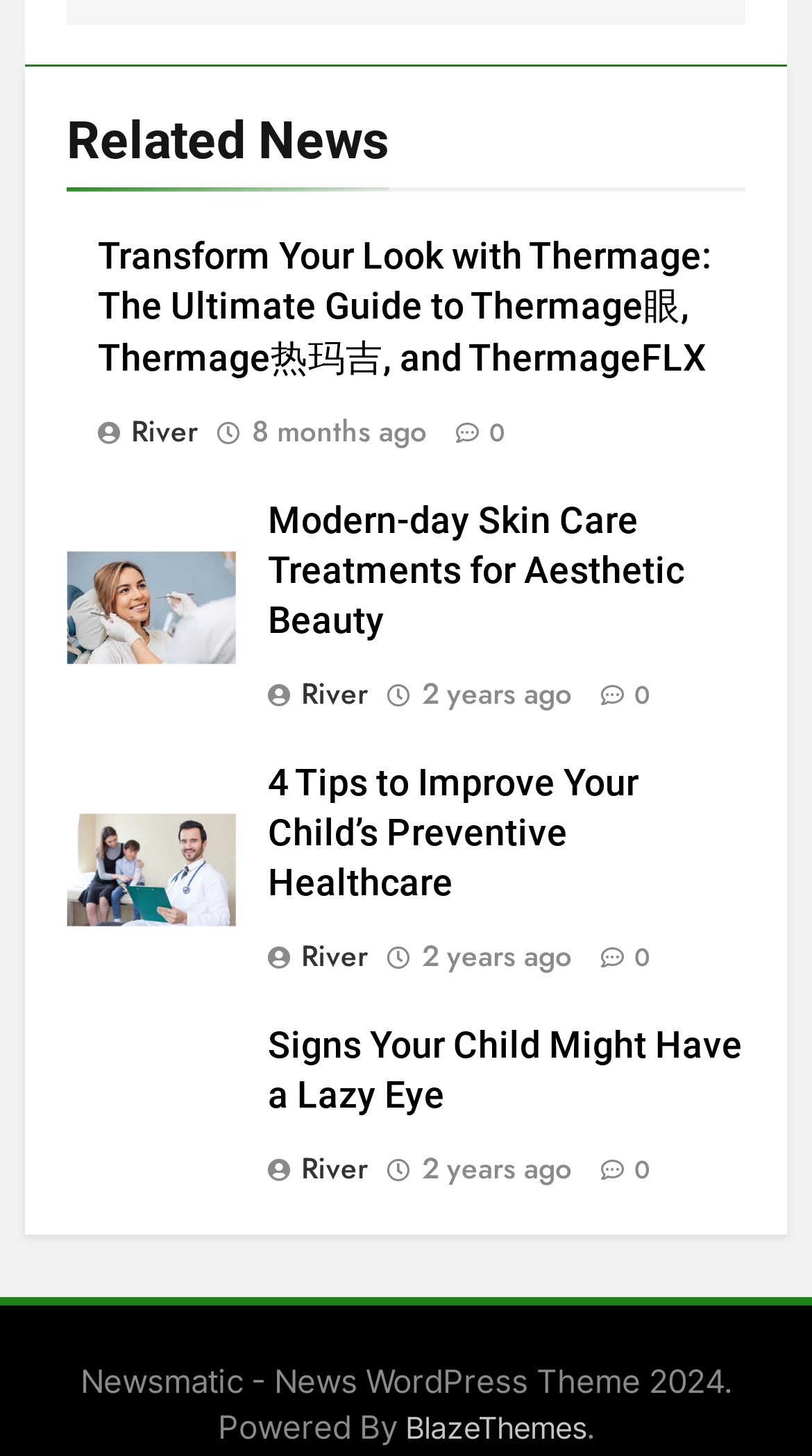Please identify the bounding box coordinates of the element that needs to be clicked to execute the following command: "Check the news from 8 months ago". Provide the bounding box using four float numbers between 0 and 1, formatted as [left, top, right, bottom].

[0.31, 0.285, 0.526, 0.311]